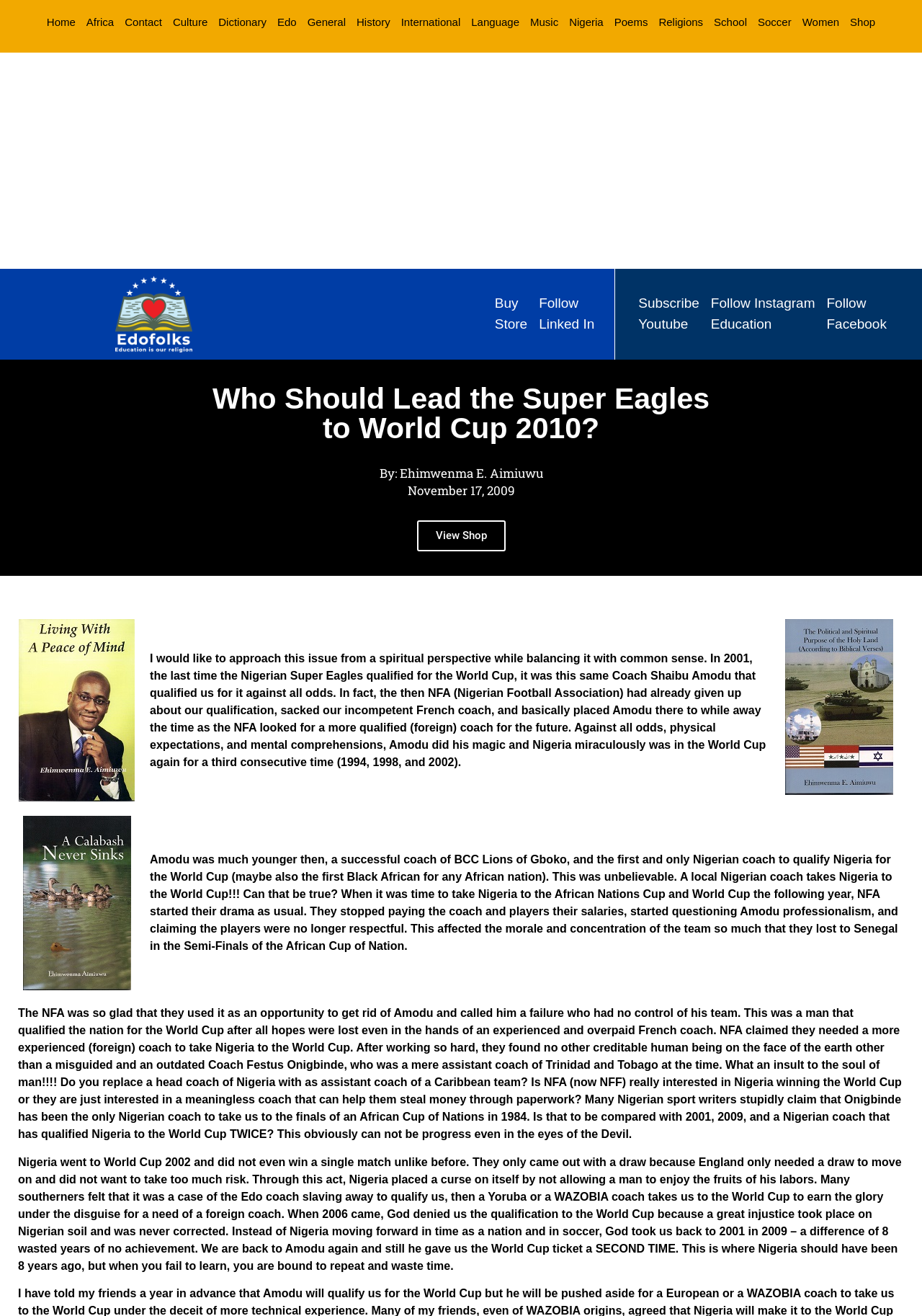Pinpoint the bounding box coordinates of the clickable area needed to execute the instruction: "View Shop". The coordinates should be specified as four float numbers between 0 and 1, i.e., [left, top, right, bottom].

[0.452, 0.396, 0.548, 0.419]